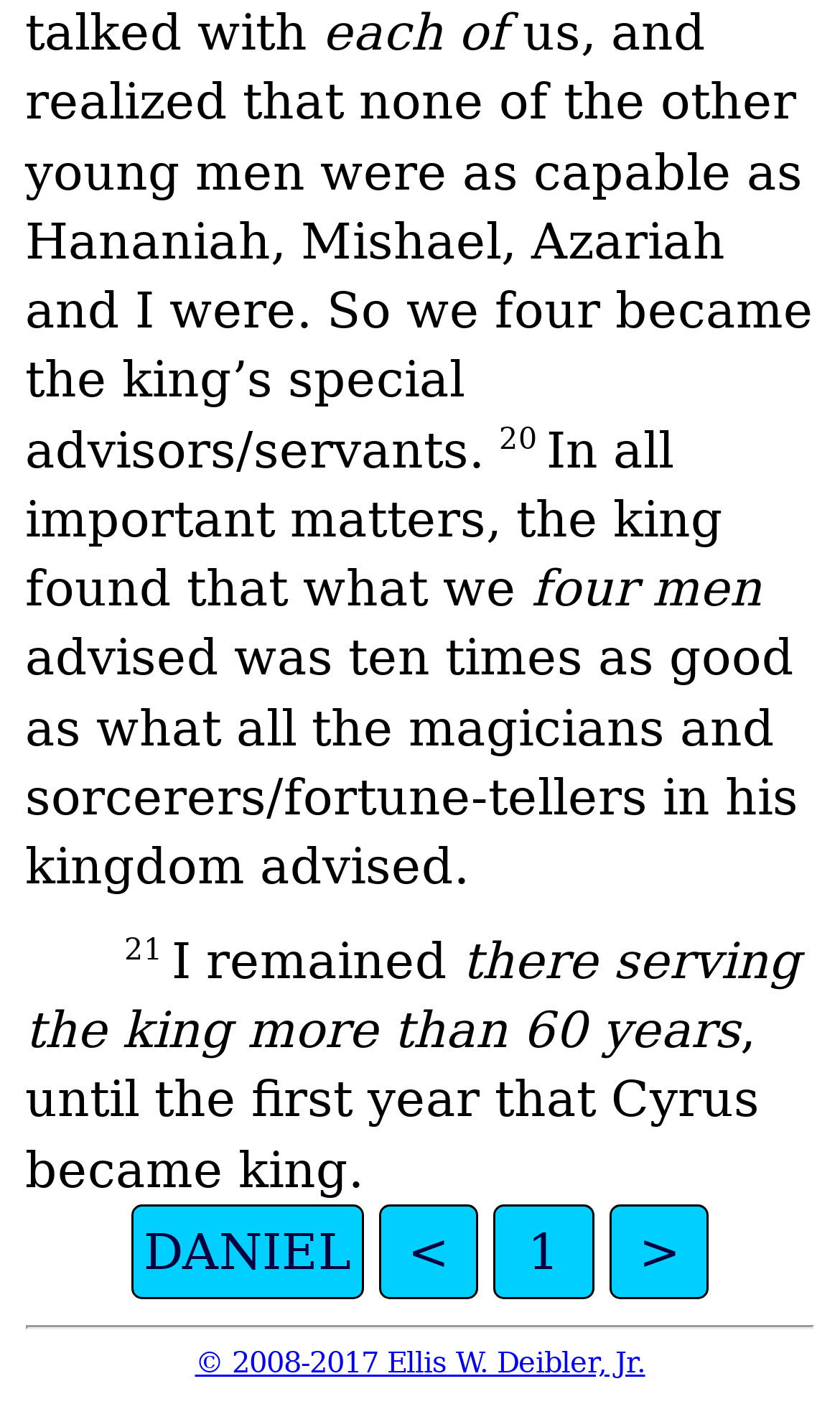Using the provided element description: ">", identify the bounding box coordinates. The coordinates should be four floats between 0 and 1 in the order [left, top, right, bottom].

[0.725, 0.847, 0.844, 0.914]